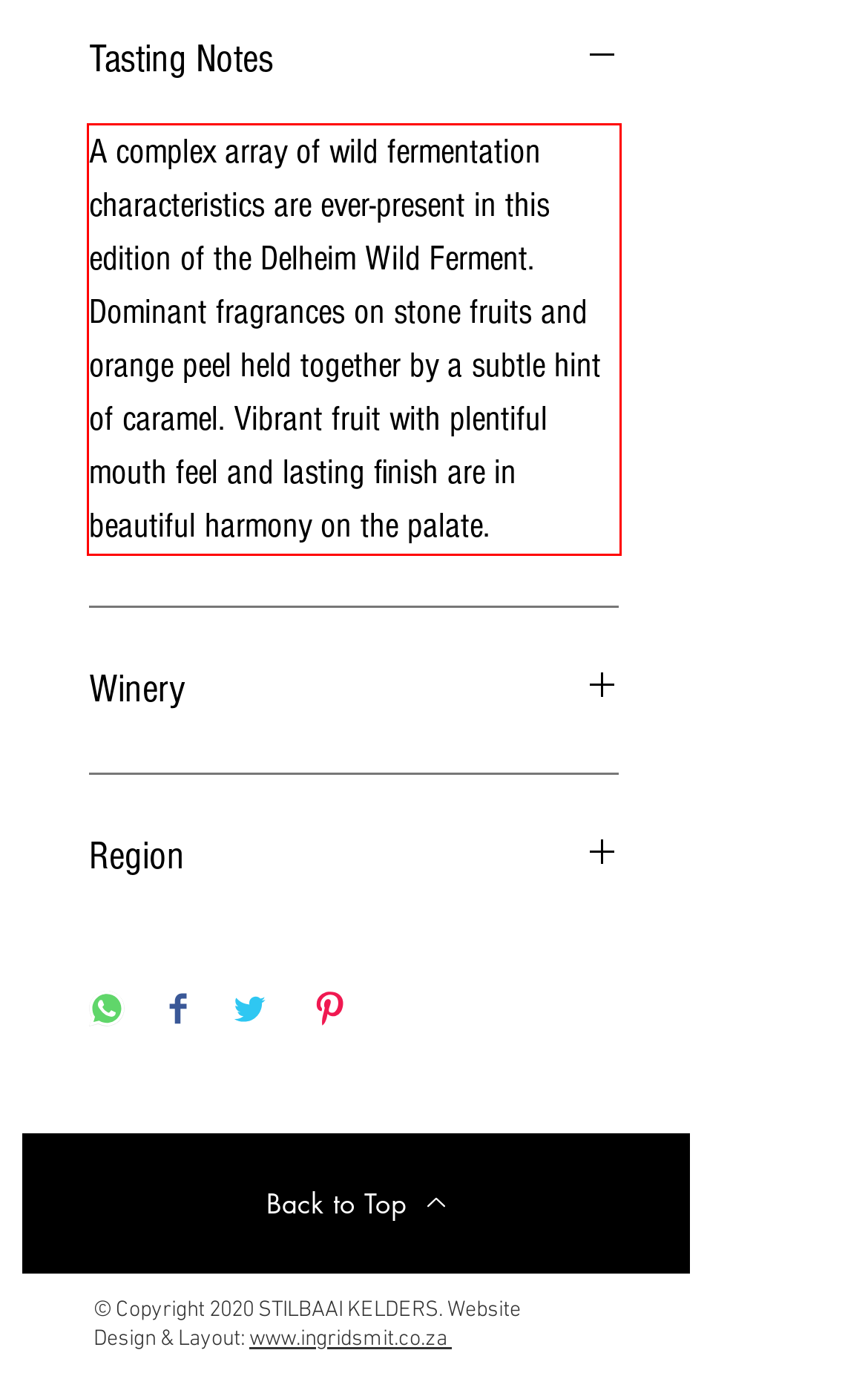You are provided with a screenshot of a webpage that includes a UI element enclosed in a red rectangle. Extract the text content inside this red rectangle.

A complex array of wild fermentation characteristics are ever-present in this edition of the Delheim Wild Ferment. Dominant fragrances on stone fruits and orange peel held together by a subtle hint of caramel. Vibrant fruit with plentiful mouth feel and lasting finish are in beautiful harmony on the palate.